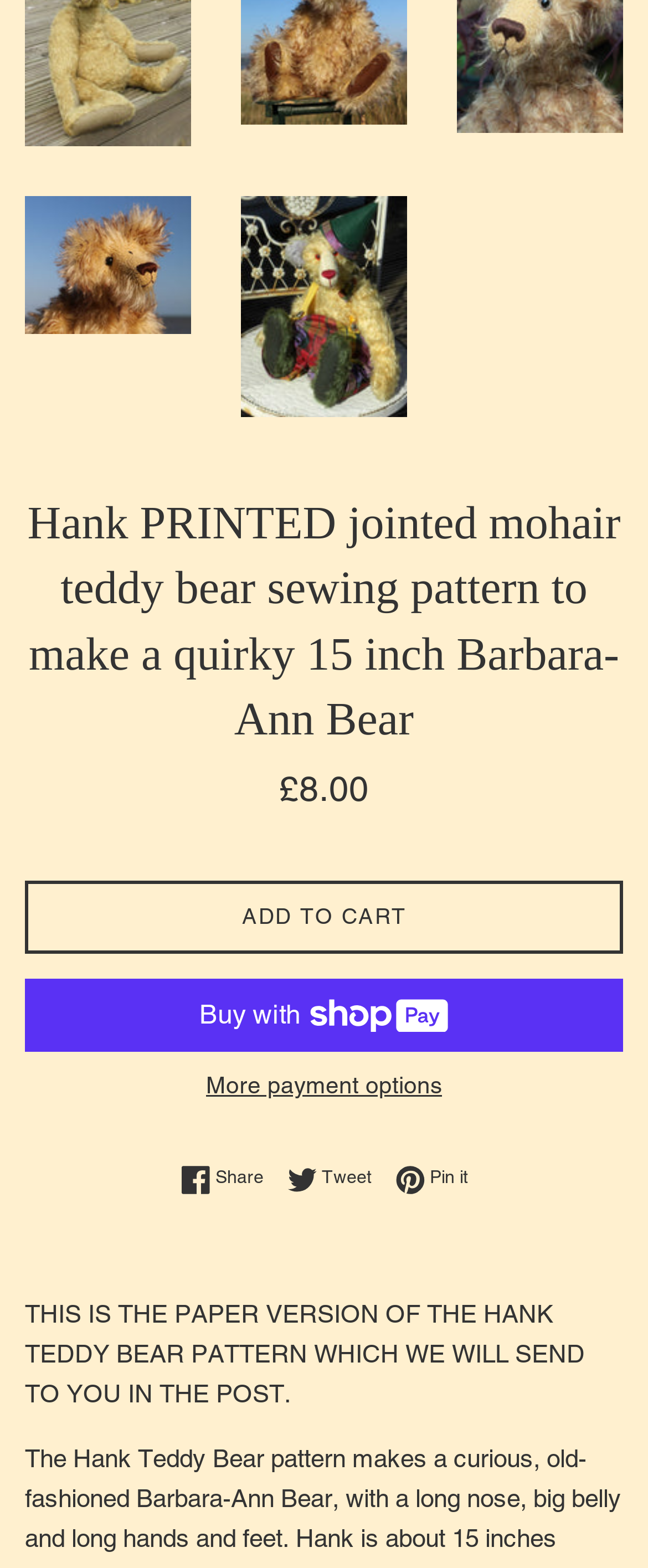How many social media sharing options are available?
Please answer the question with as much detail and depth as you can.

There are three social media sharing options available, which are 'Share on Facebook', 'Tweet on Twitter', and 'Pin on Pinterest', located at the bottom of the page.